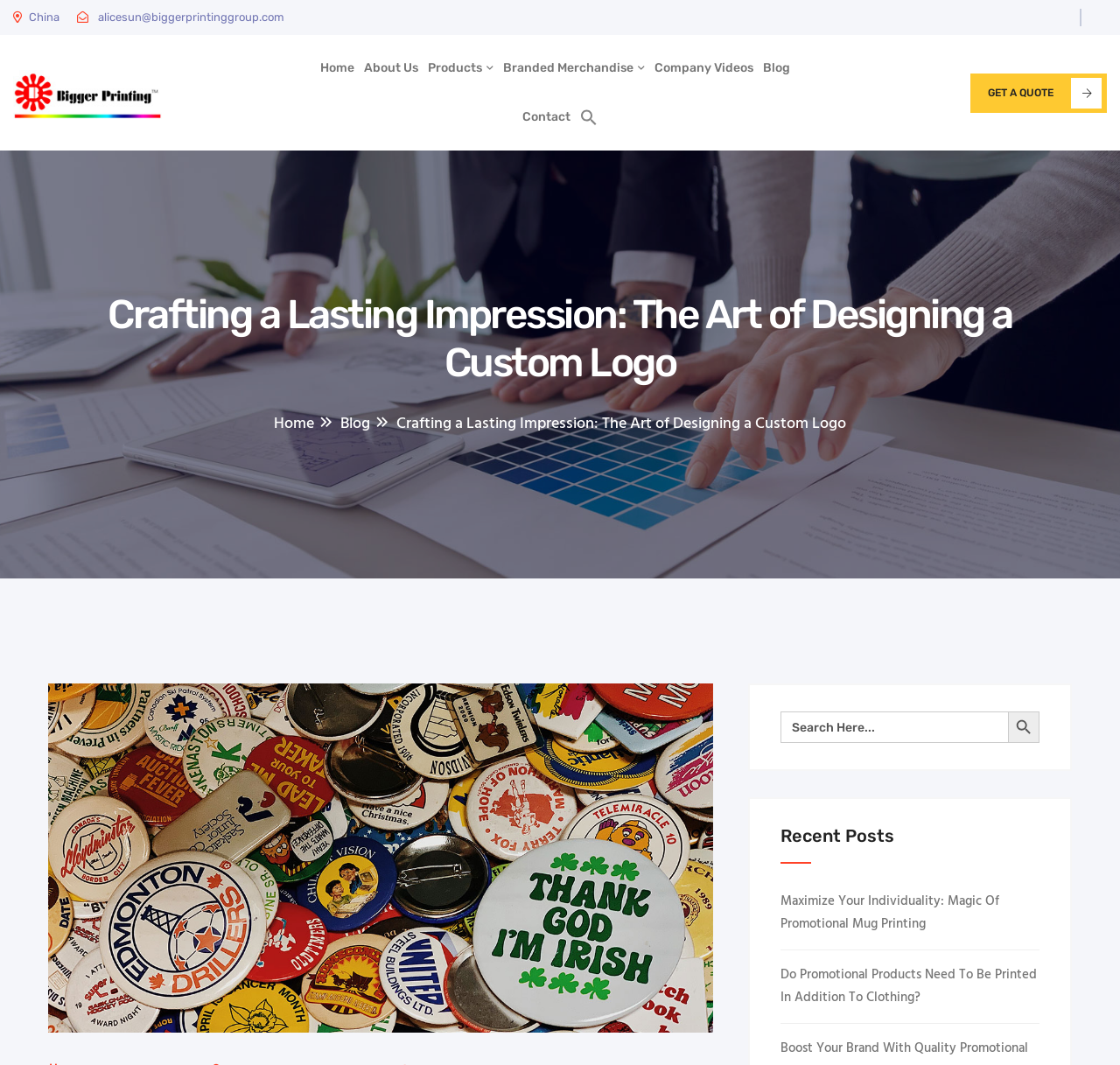What is the company's email address?
Examine the screenshot and reply with a single word or phrase.

alicesun@biggerprintinggroup.com